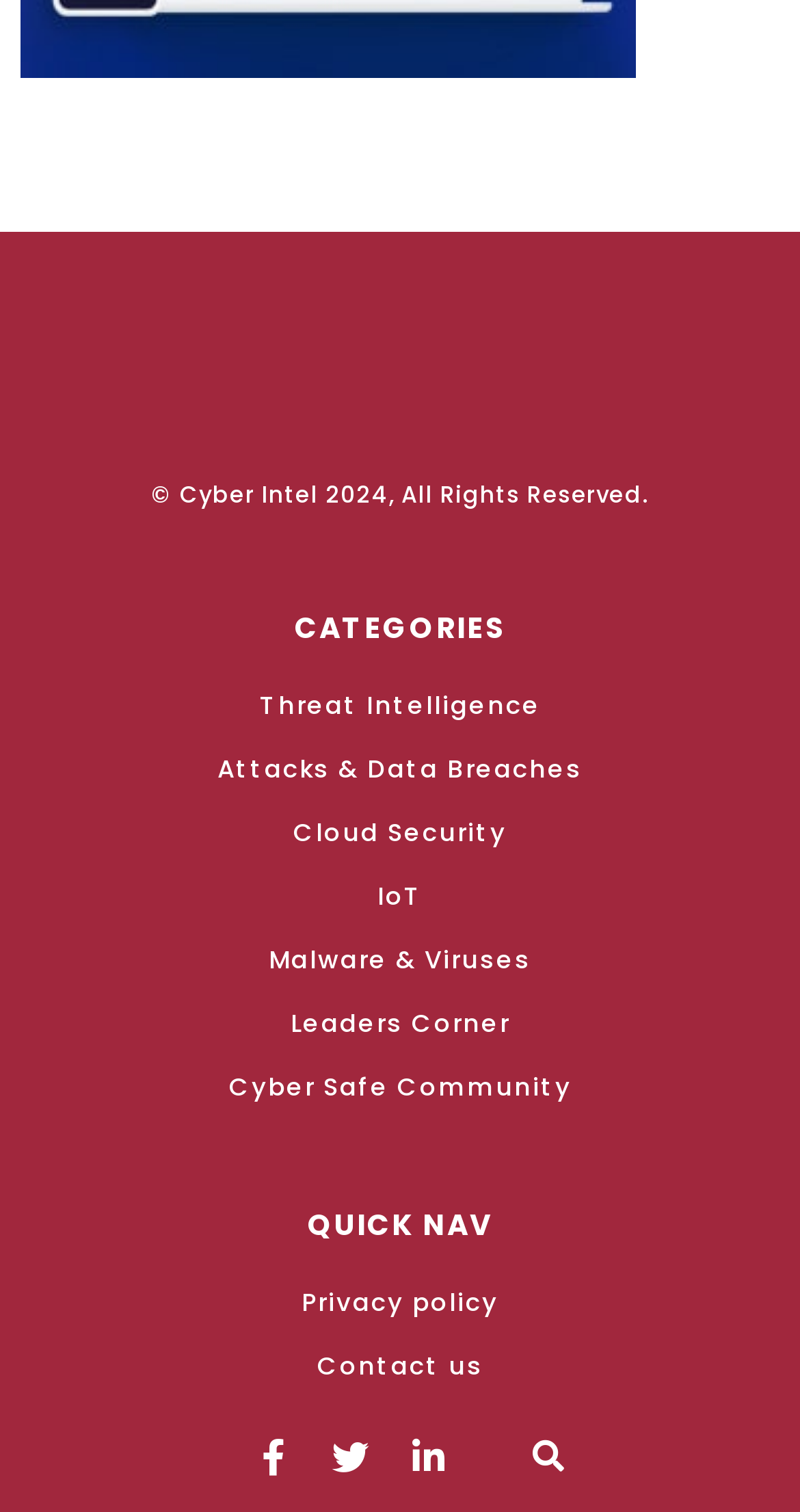Refer to the image and answer the question with as much detail as possible: How many social media icons are there?

I found three social media icons at the bottom of the page, which are Facebook, Twitter, and Linkedin. These icons are represented by their respective logos and are clickable links.